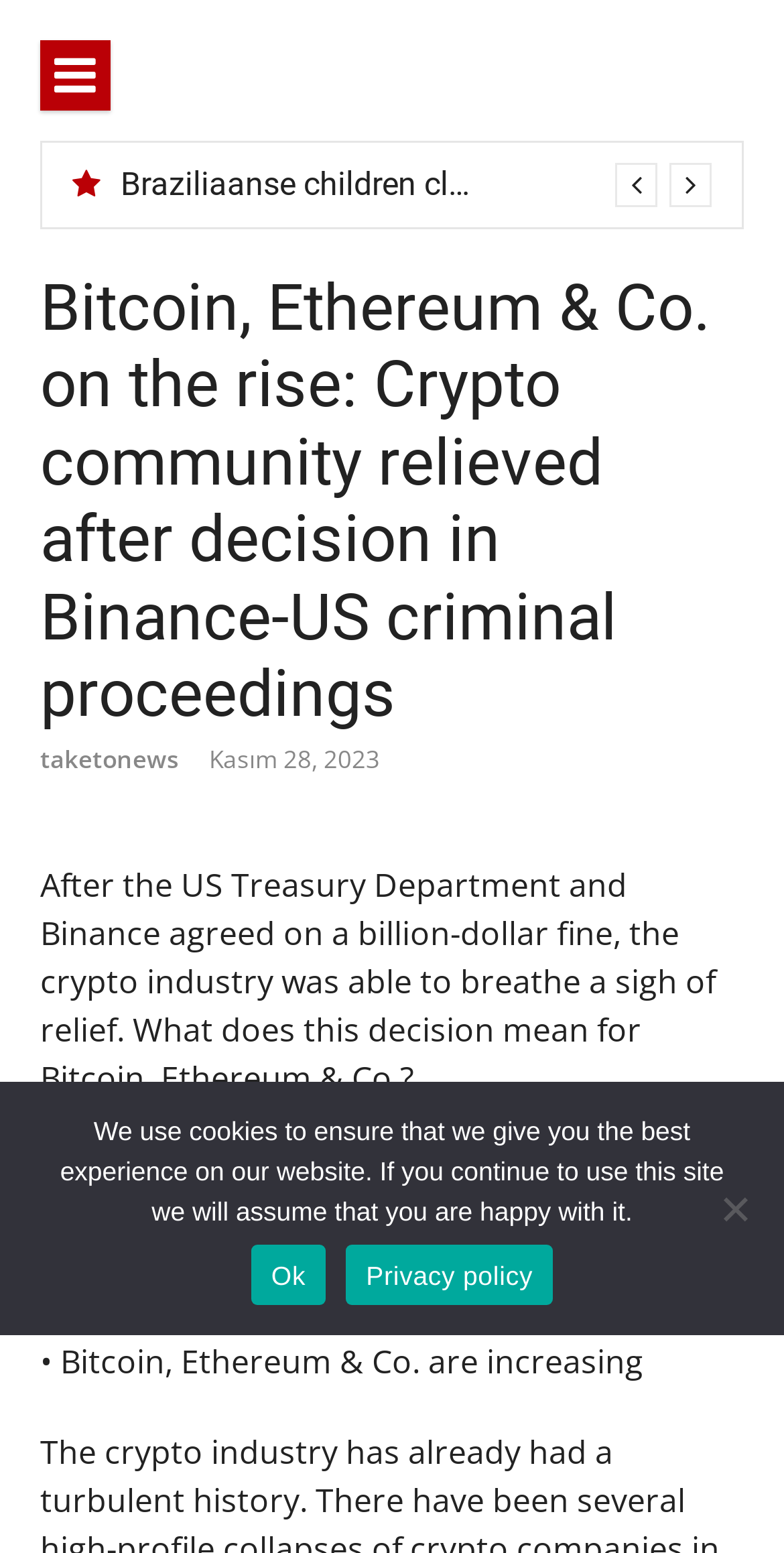Provide a short, one-word or phrase answer to the question below:
What is the date of the news article?

Kasım 28, 2023